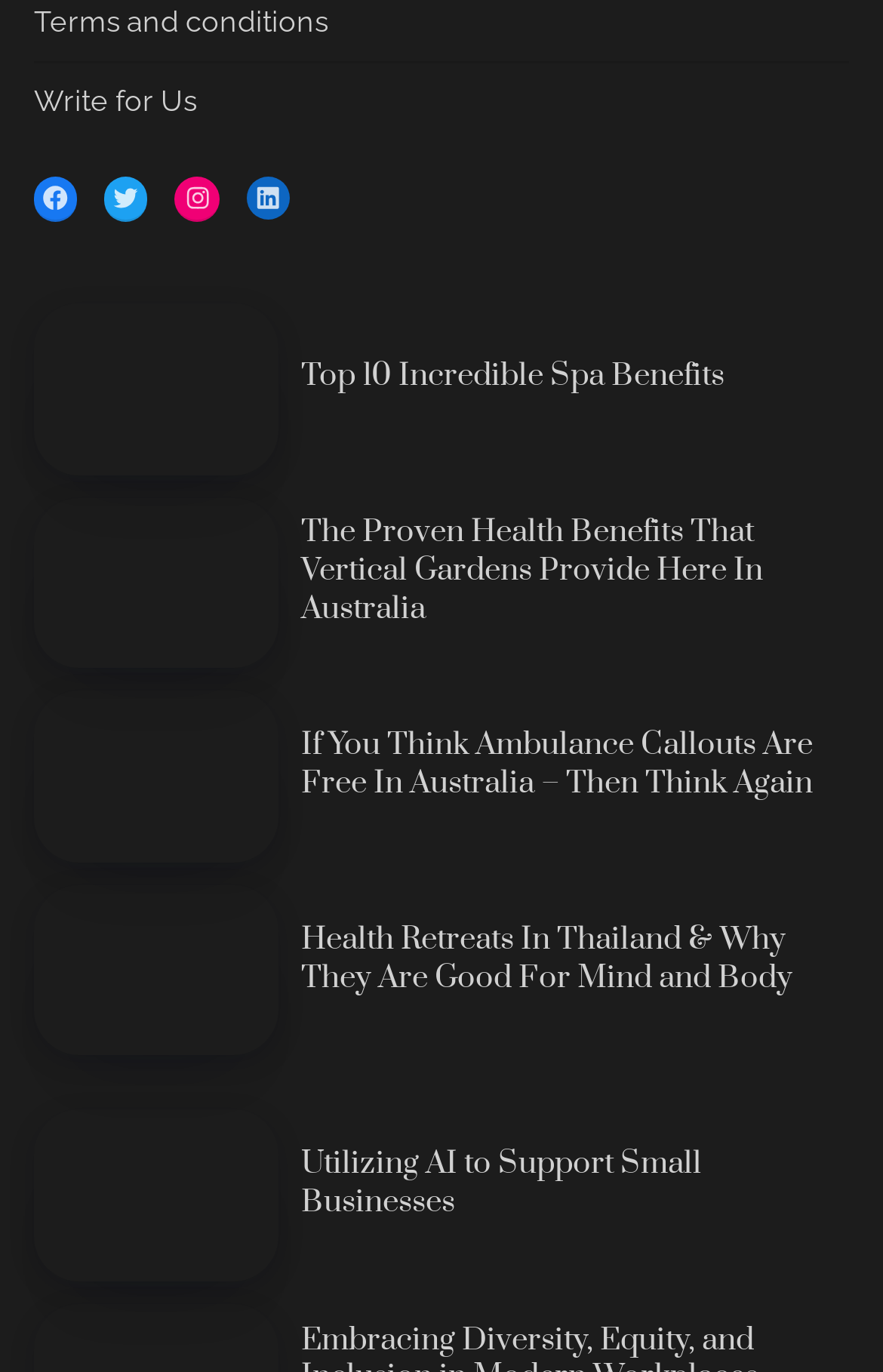How many articles are there on the webpage?
Refer to the image and give a detailed response to the question.

I counted the number of article headings and links, which are 5, and each heading is associated with a link, so there are 5 articles.